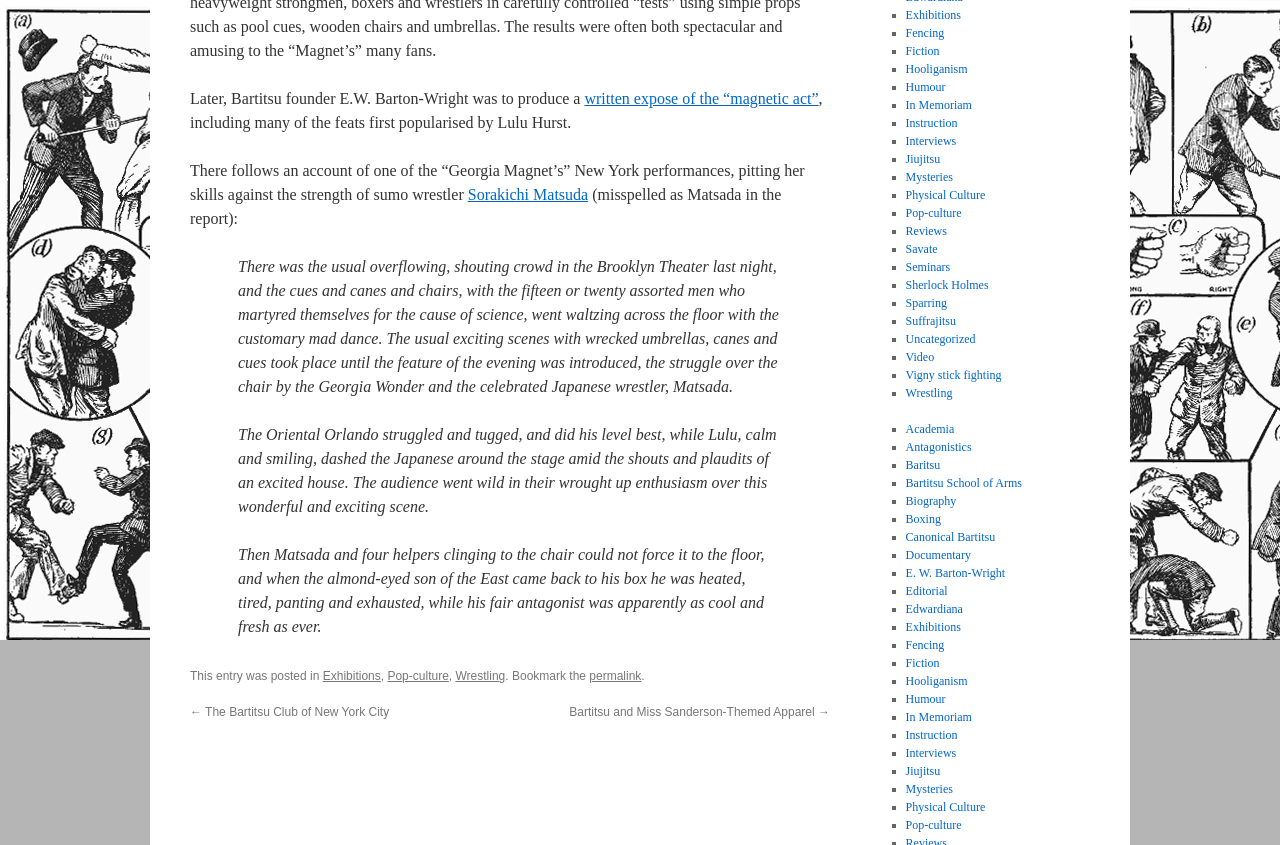Find the bounding box of the web element that fits this description: "E. W. Barton-Wright".

[0.707, 0.67, 0.785, 0.686]